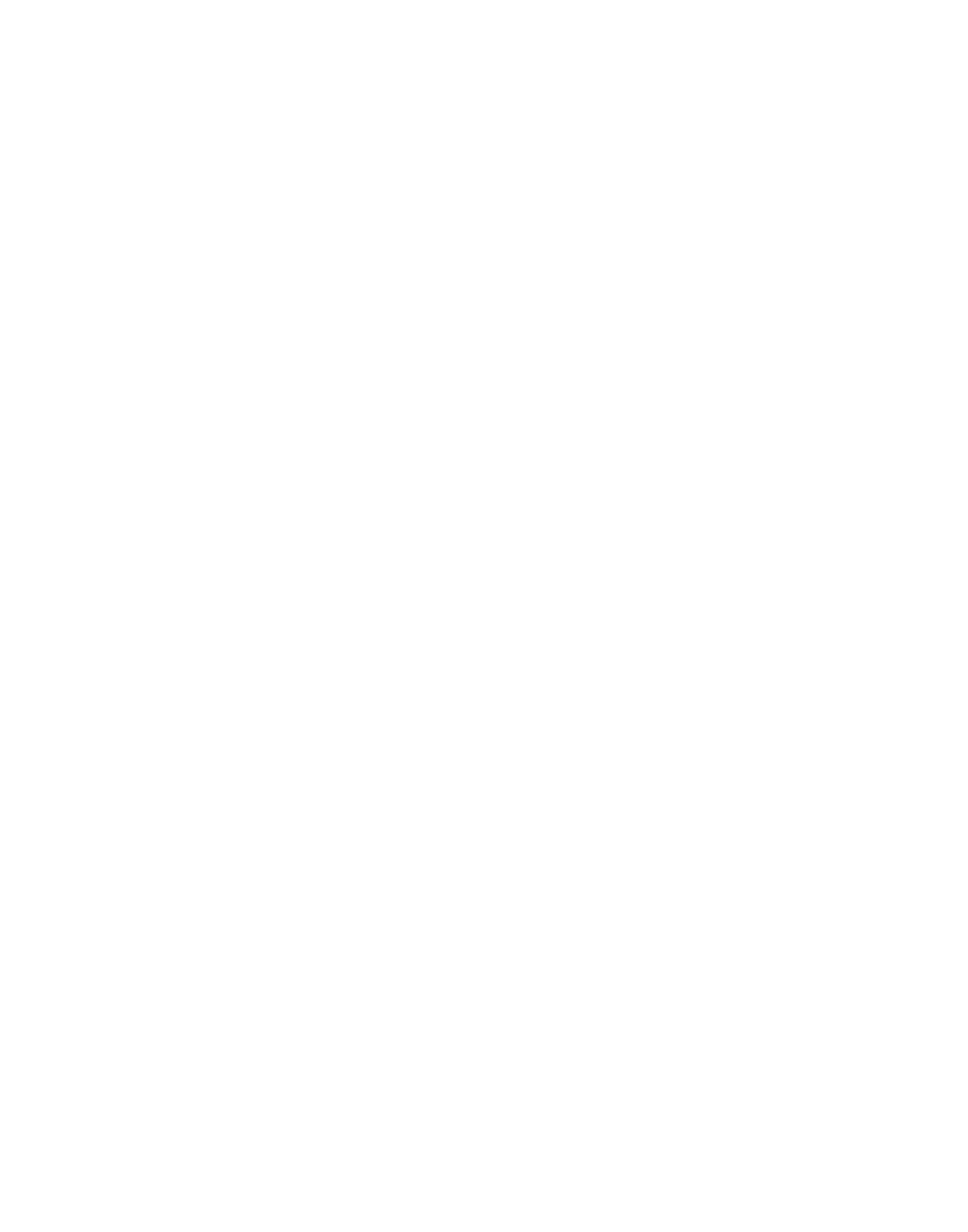Find the bounding box coordinates of the clickable region needed to perform the following instruction: "Read the 'Avast VPN Review' article". The coordinates should be provided as four float numbers between 0 and 1, i.e., [left, top, right, bottom].

None